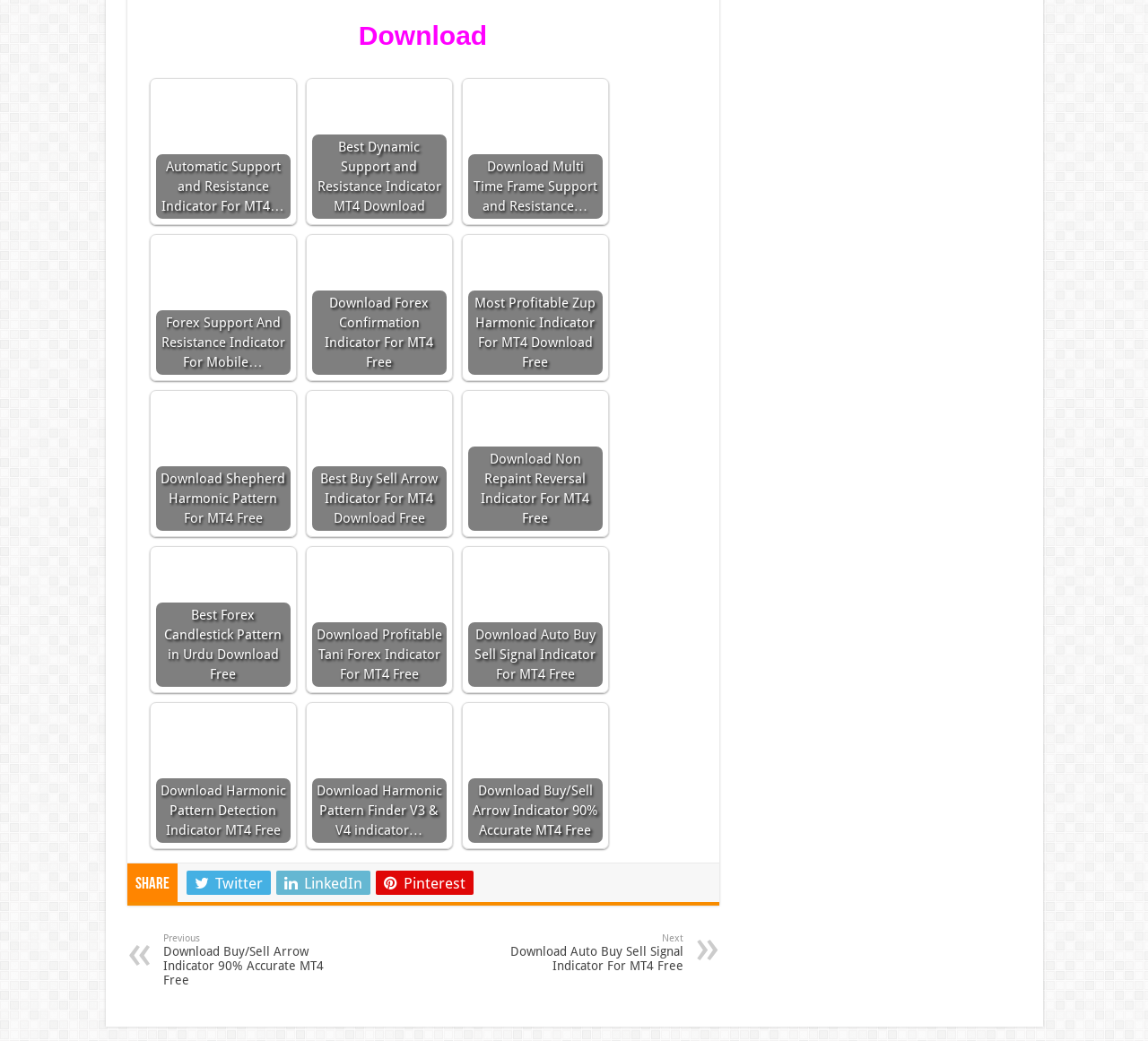Pinpoint the bounding box coordinates of the element you need to click to execute the following instruction: "Download Automatic Support and Resistance Indicator For MT4". The bounding box should be represented by four float numbers between 0 and 1, in the format [left, top, right, bottom].

[0.136, 0.081, 0.253, 0.21]